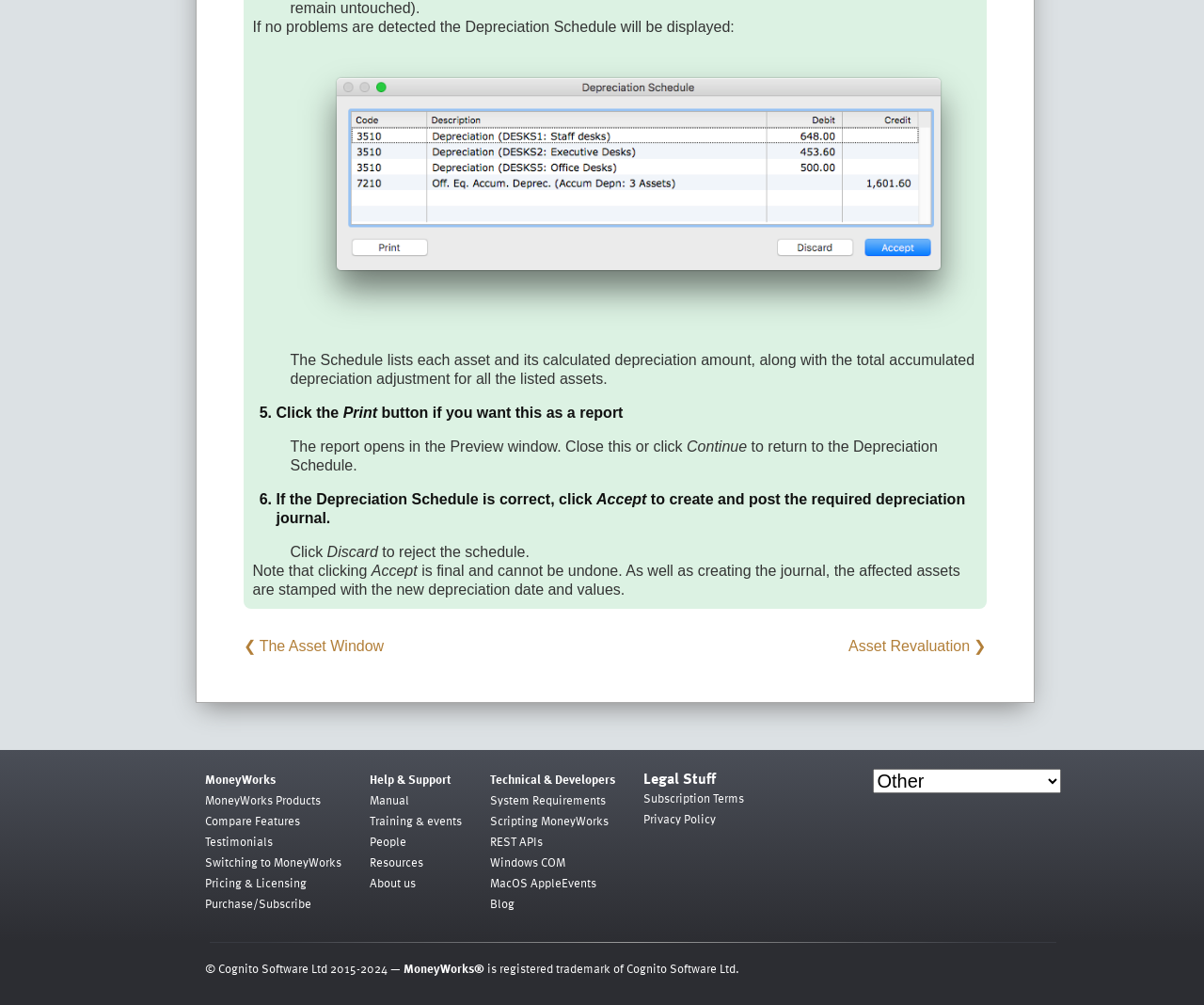Determine the bounding box of the UI element mentioned here: "About us". The coordinates must be in the format [left, top, right, bottom] with values ranging from 0 to 1.

[0.307, 0.869, 0.345, 0.888]